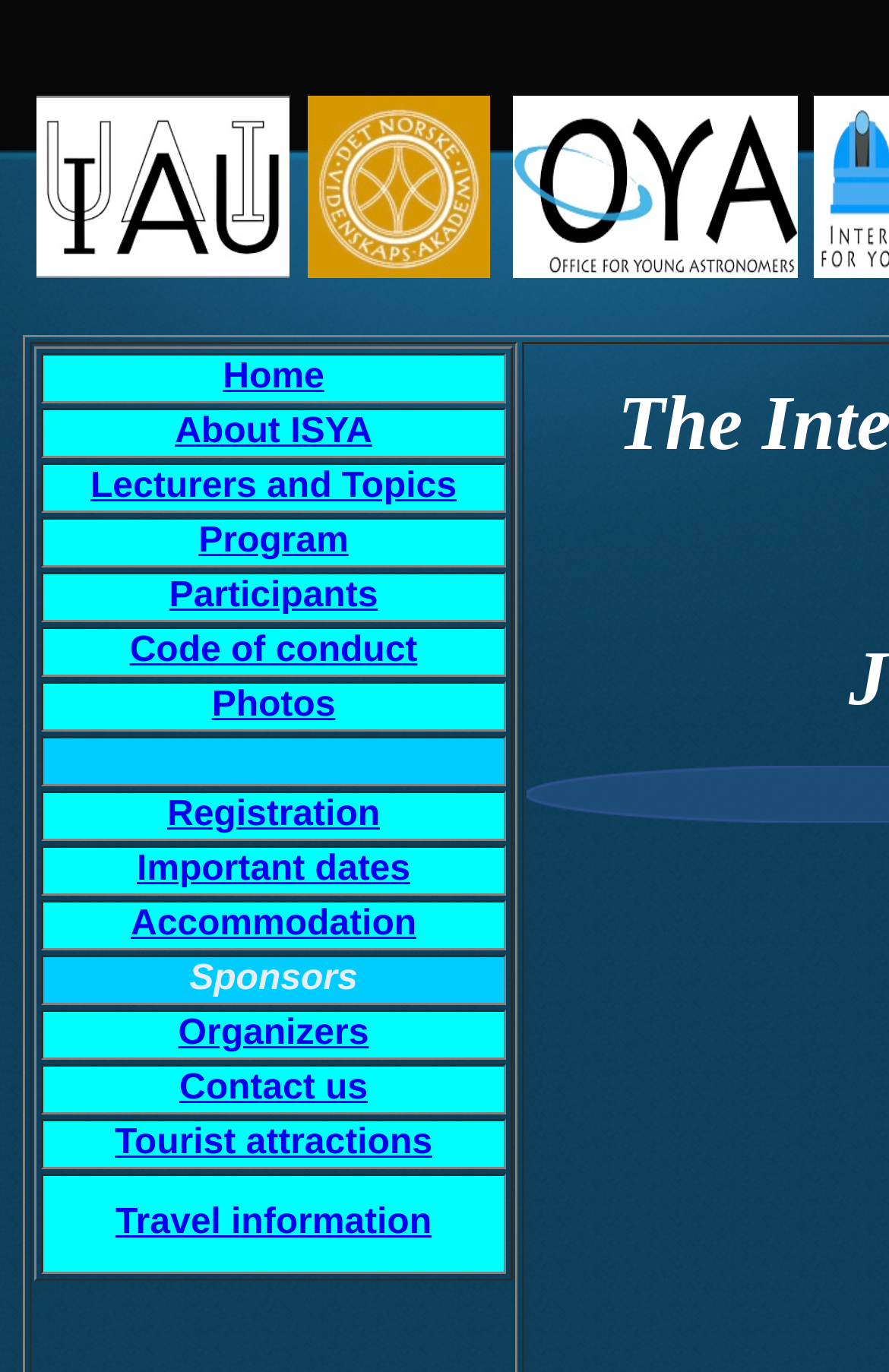Find the bounding box coordinates of the element you need to click on to perform this action: 'Check the Program details'. The coordinates should be represented by four float values between 0 and 1, in the format [left, top, right, bottom].

[0.223, 0.38, 0.392, 0.409]